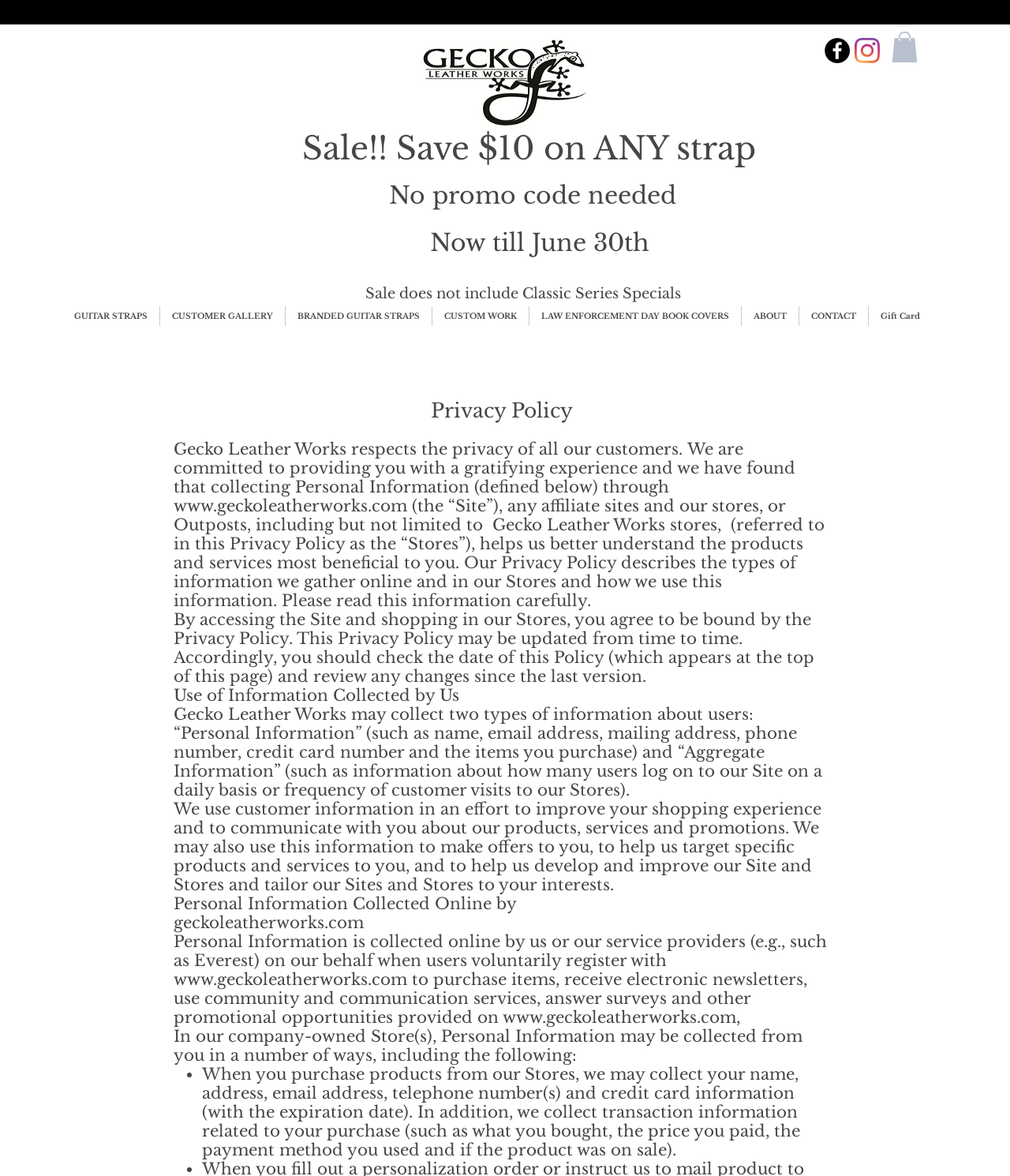What is the logo of Gecko Leather Works?
Using the visual information, respond with a single word or phrase.

gecko logo white.png